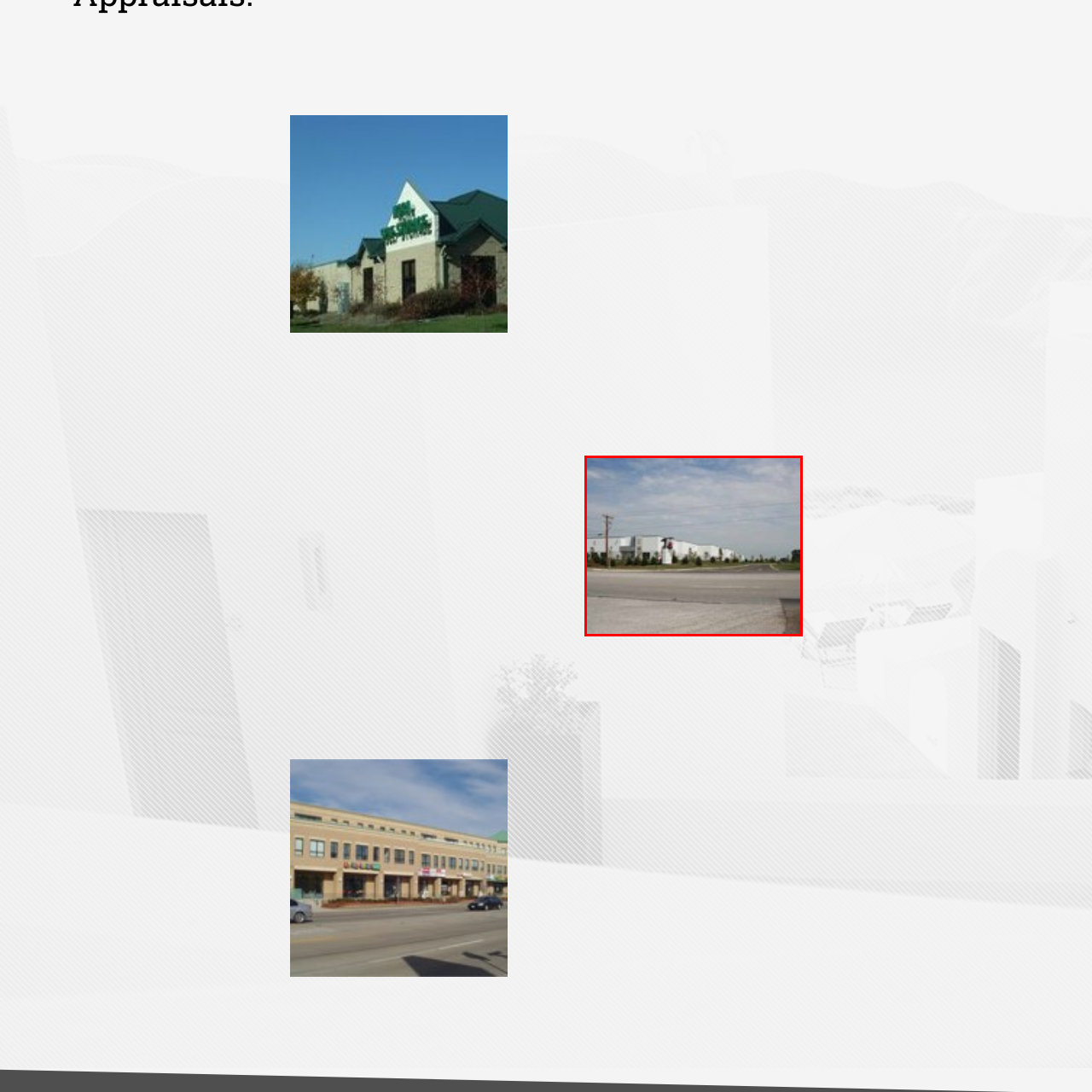Examine the section enclosed by the red box and give a brief answer to the question: What is the purpose of the landscaping around the facility?

To enhance its professional appearance